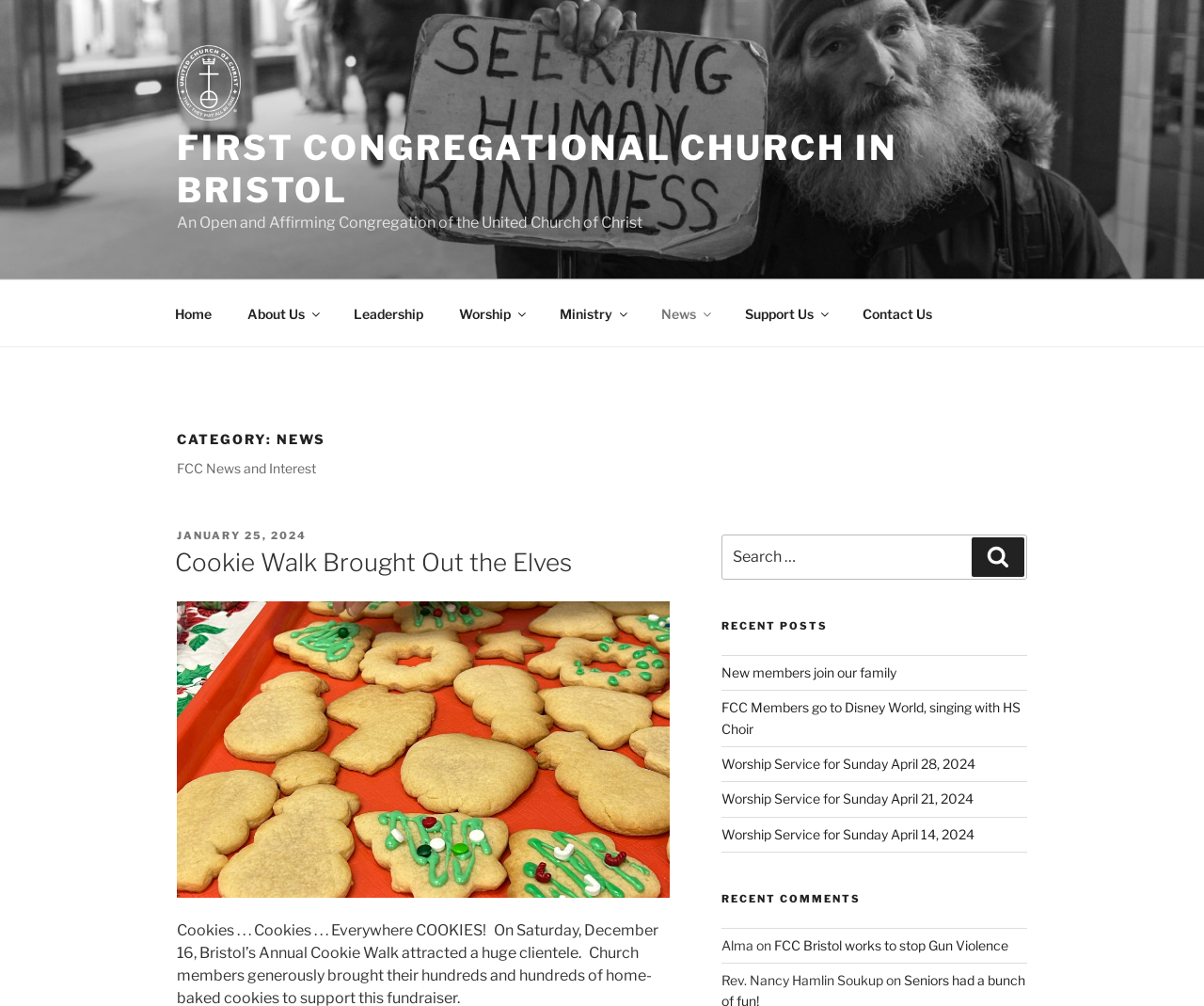Find the bounding box coordinates of the clickable region needed to perform the following instruction: "Click on the 'News' link". The coordinates should be provided as four float numbers between 0 and 1, i.e., [left, top, right, bottom].

[0.535, 0.289, 0.602, 0.334]